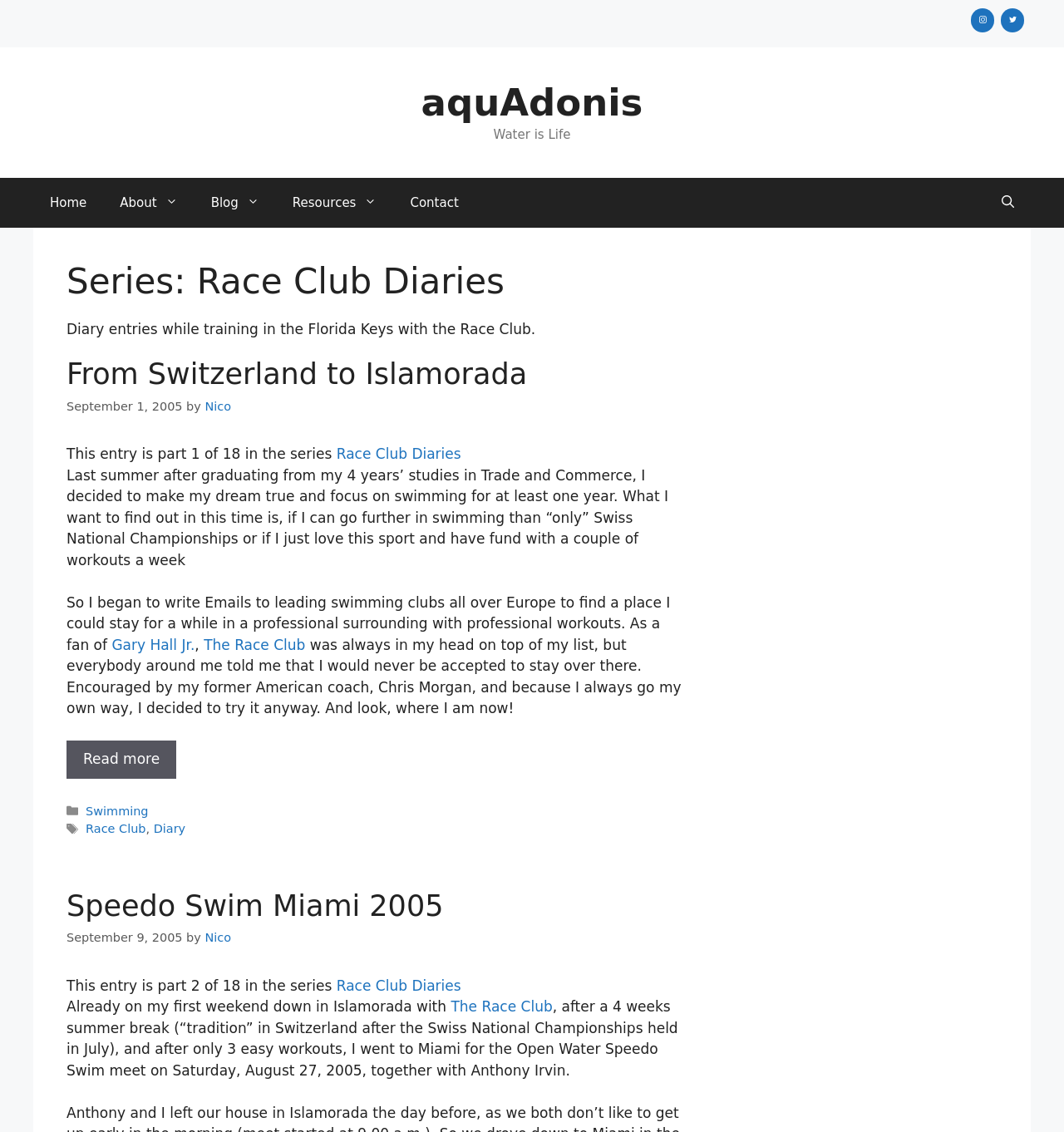Provide a thorough summary of the webpage.

The webpage is an archive of diary entries from the Race Club Diaries series. At the top, there is a banner with a link to the site's homepage and a static text "Water is Life". Below the banner, there is a navigation menu with links to different sections of the site, including Home, About, Blog, Resources, and Contact. 

On the left side of the page, there is a header section with a heading "Series: Race Club Diaries" and a static text "Diary entries while training in the Florida Keys with the Race Club." Below this header, there are two article sections, each containing a diary entry. 

The first diary entry is titled "From Switzerland to Islamorada" and has a link to read more about it. The entry is written by Nico and dated September 1, 2005. The text describes the author's decision to focus on swimming for a year and their experience training with the Race Club. There are also links to related topics, such as Gary Hall Jr. and The Race Club.

The second diary entry is titled "Speedo Swim Miami 2005" and has a link to read more about it. The entry is also written by Nico and dated September 9, 2005. The text describes the author's experience participating in the Open Water Speedo Swim meet in Miami. 

At the bottom of each diary entry, there is a footer section with categories and tags, including links to related topics such as Swimming, Race Club, and Diary.